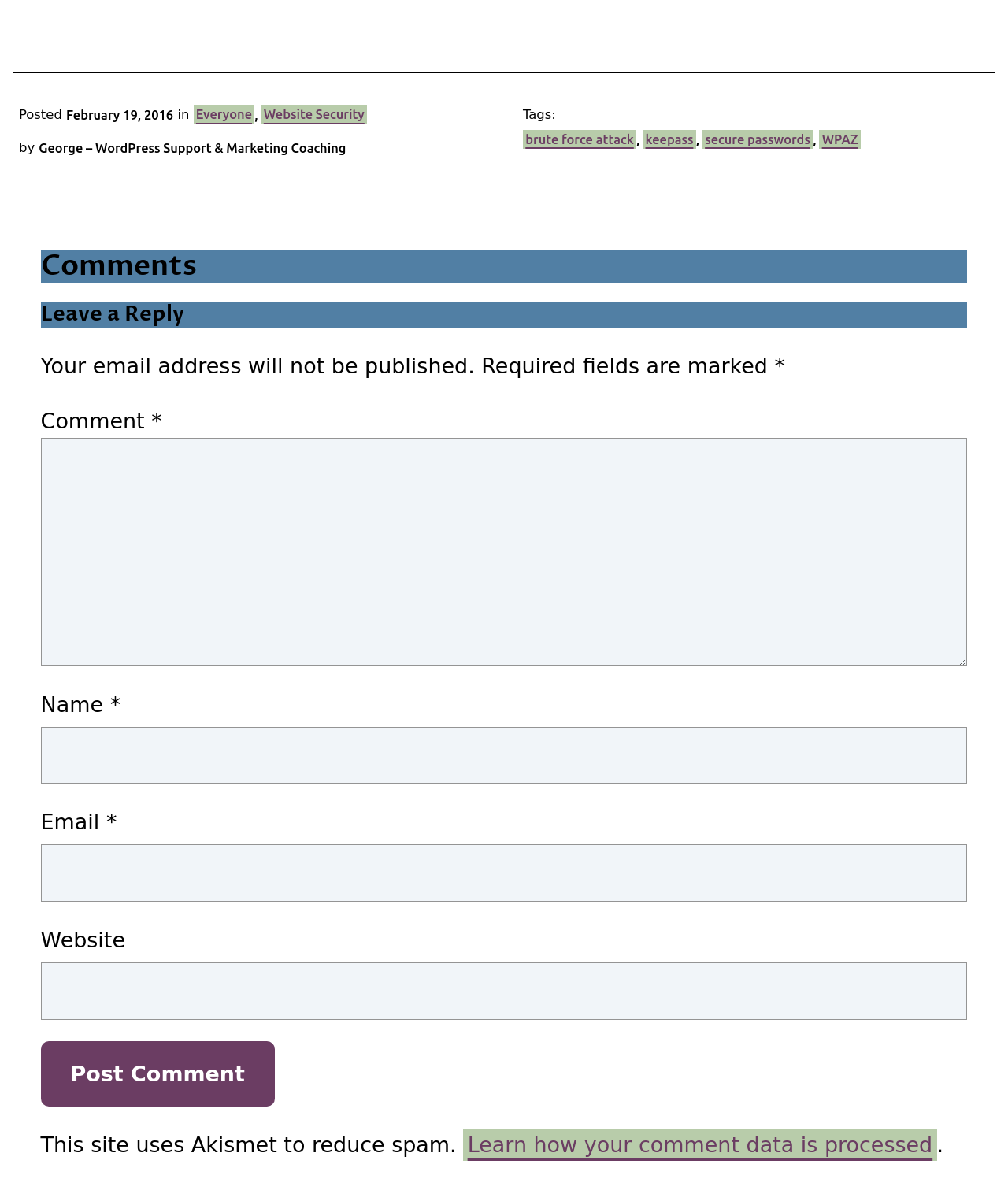Given the element description, predict the bounding box coordinates in the format (top-left x, top-left y, bottom-right x, bottom-right y), using floating point numbers between 0 and 1: parent_node: Email * aria-describedby="email-notes" name="email"

[0.04, 0.71, 0.96, 0.758]